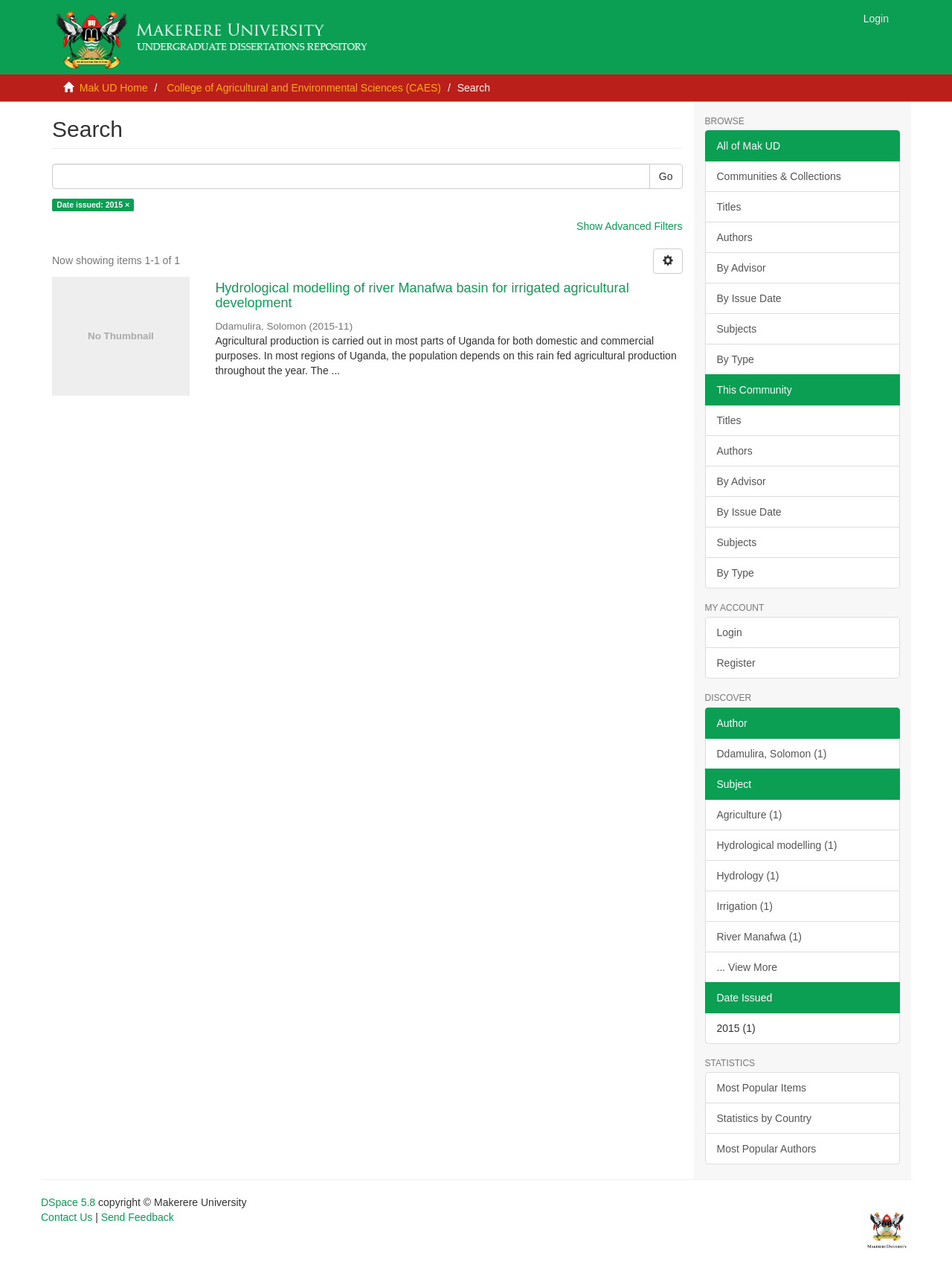Determine the bounding box coordinates for the region that must be clicked to execute the following instruction: "Login to the system".

[0.895, 0.0, 0.945, 0.029]